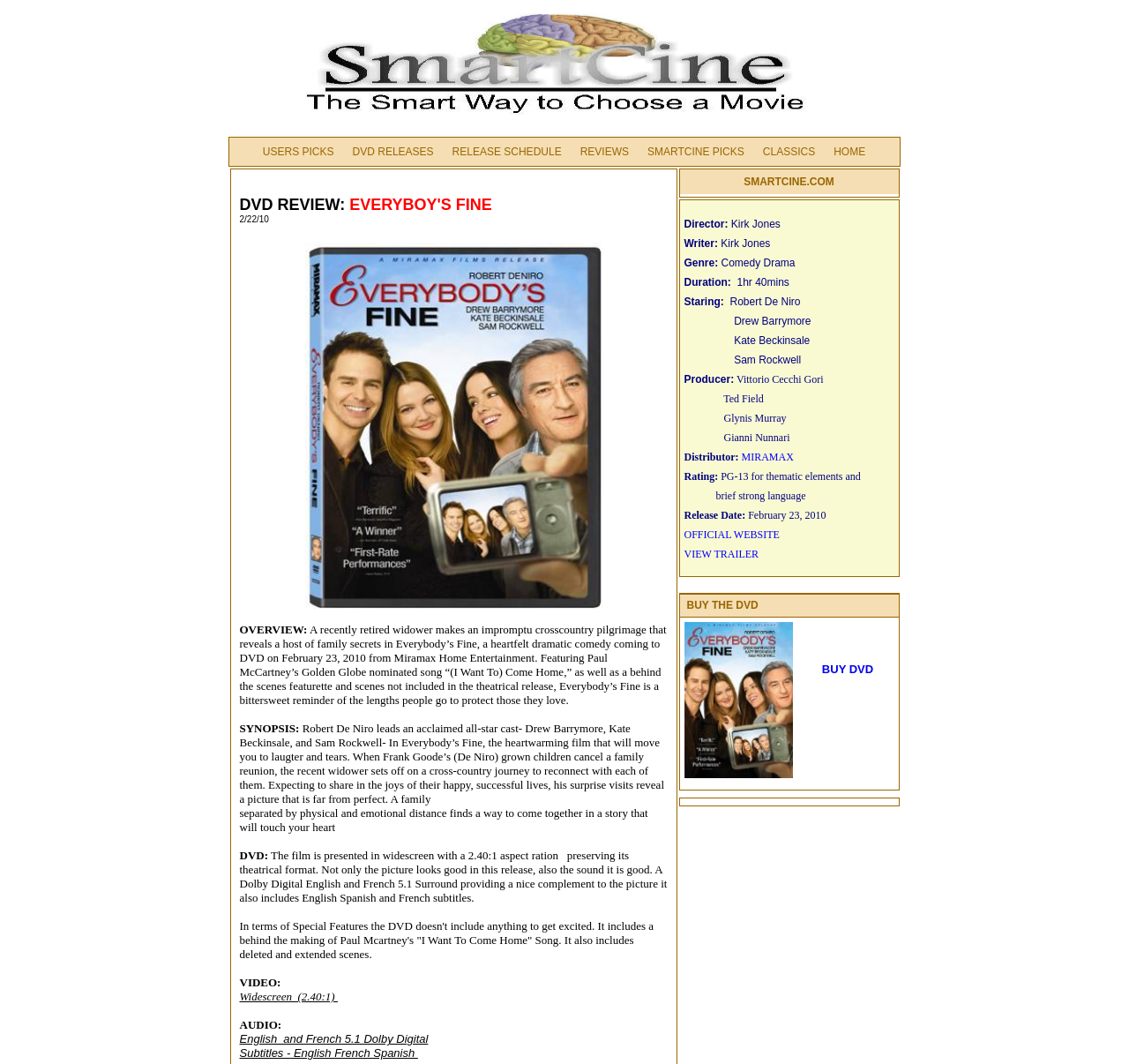Identify the bounding box for the UI element described as: "Home". Ensure the coordinates are four float numbers between 0 and 1, formatted as [left, top, right, bottom].

[0.731, 0.13, 0.774, 0.156]